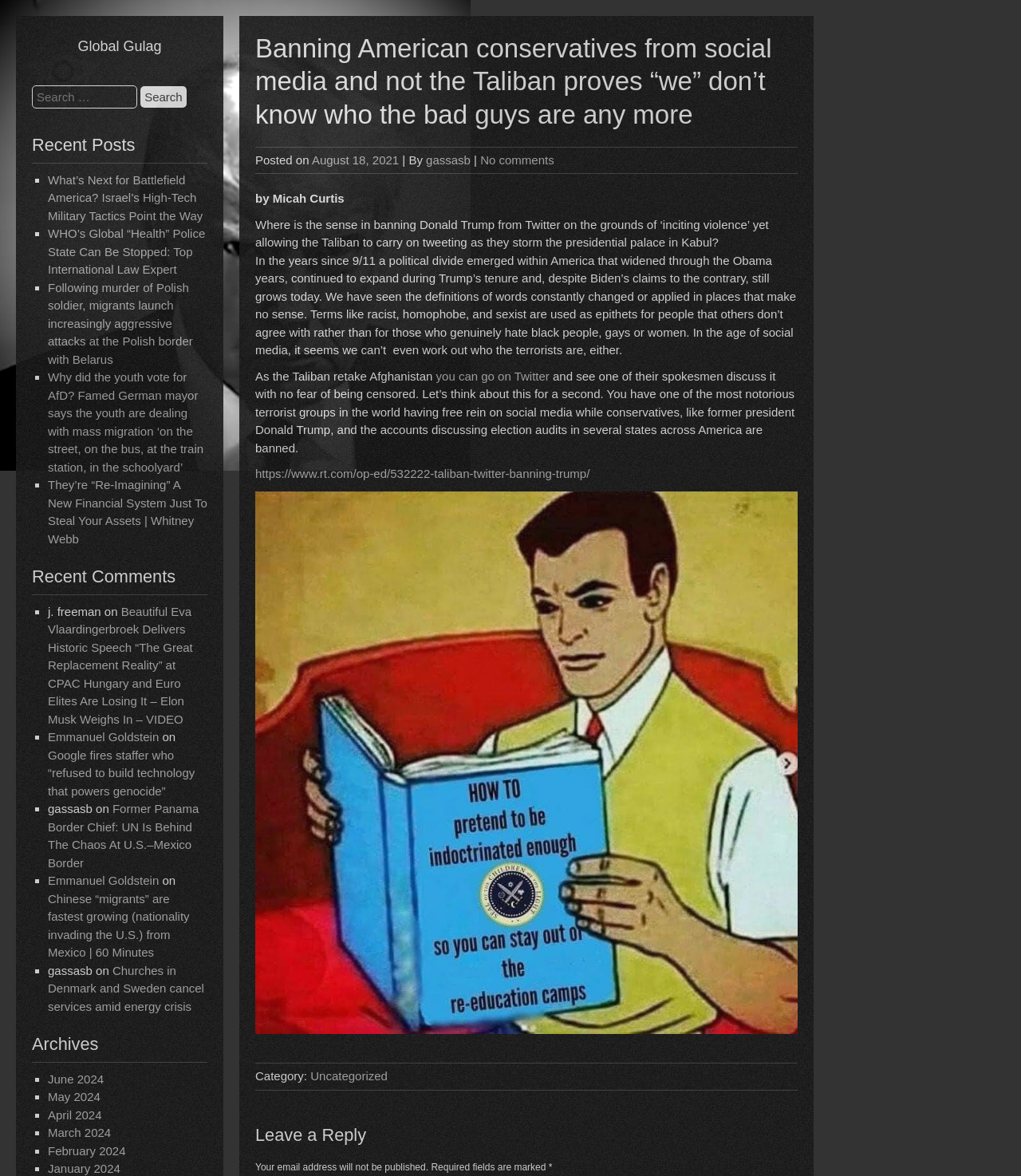Give a concise answer using only one word or phrase for this question:
Who wrote the article?

Micah Curtis